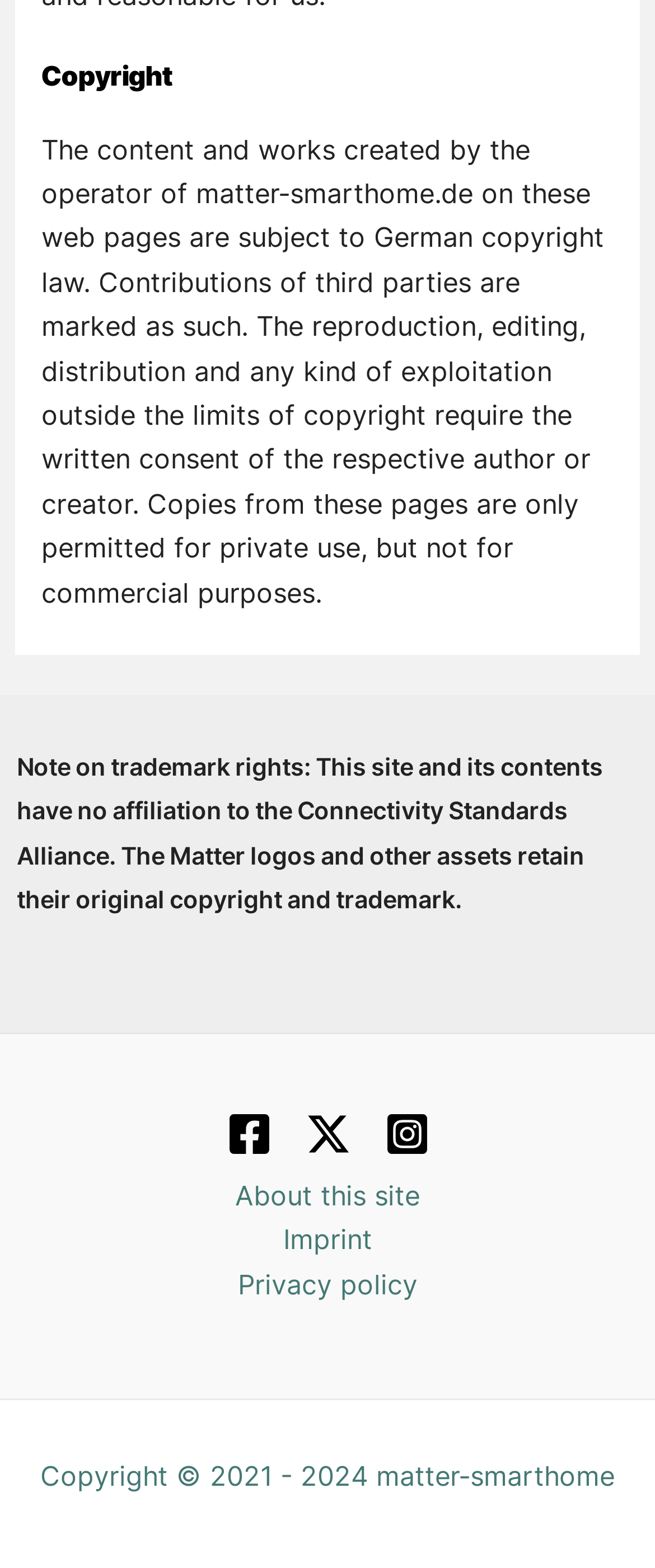What is the name of the site?
Using the image, respond with a single word or phrase.

matter-smarthome